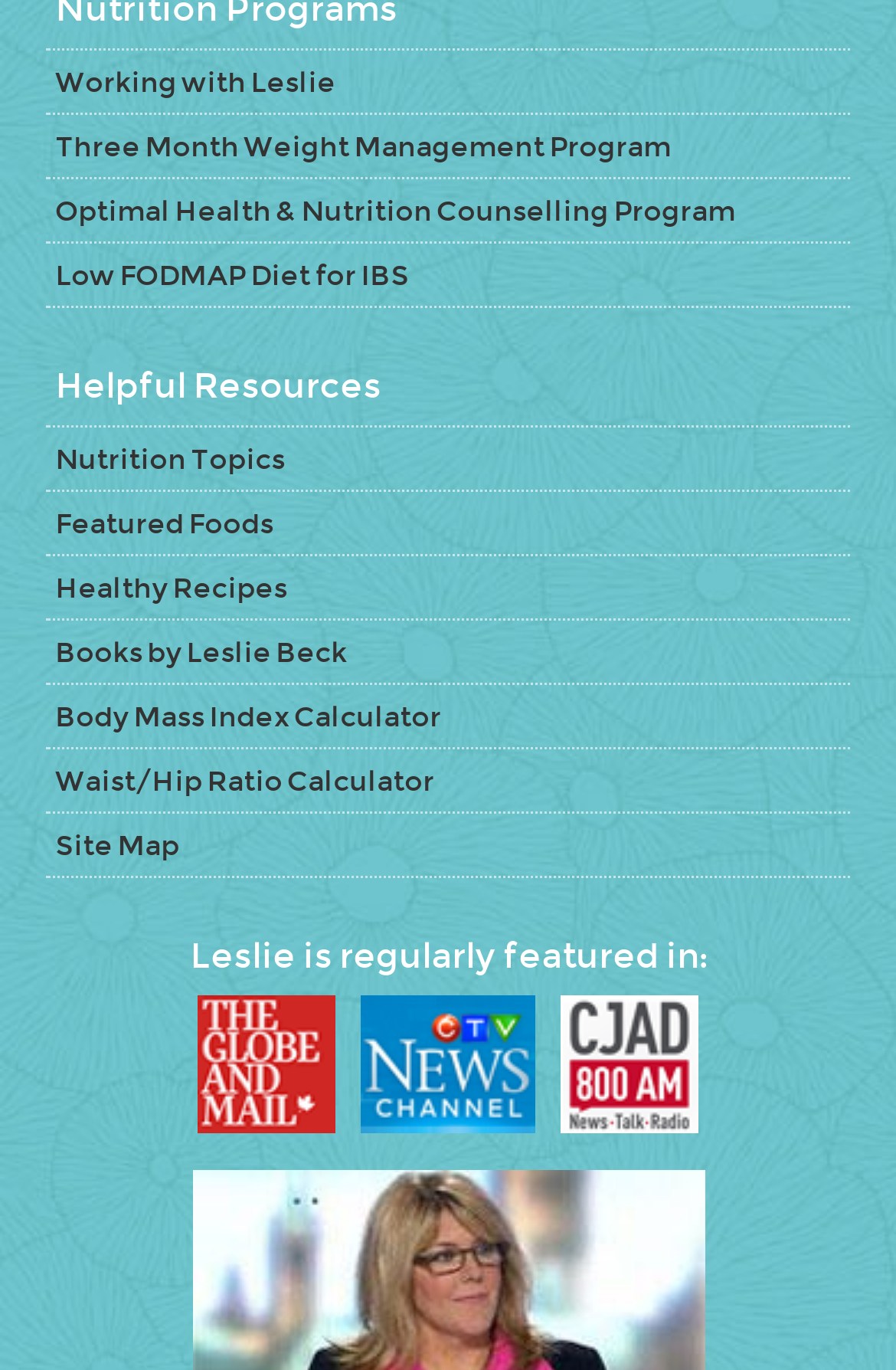Find the bounding box coordinates for the area that must be clicked to perform this action: "Check 'Body Mass Index Calculator'".

[0.051, 0.501, 0.949, 0.546]